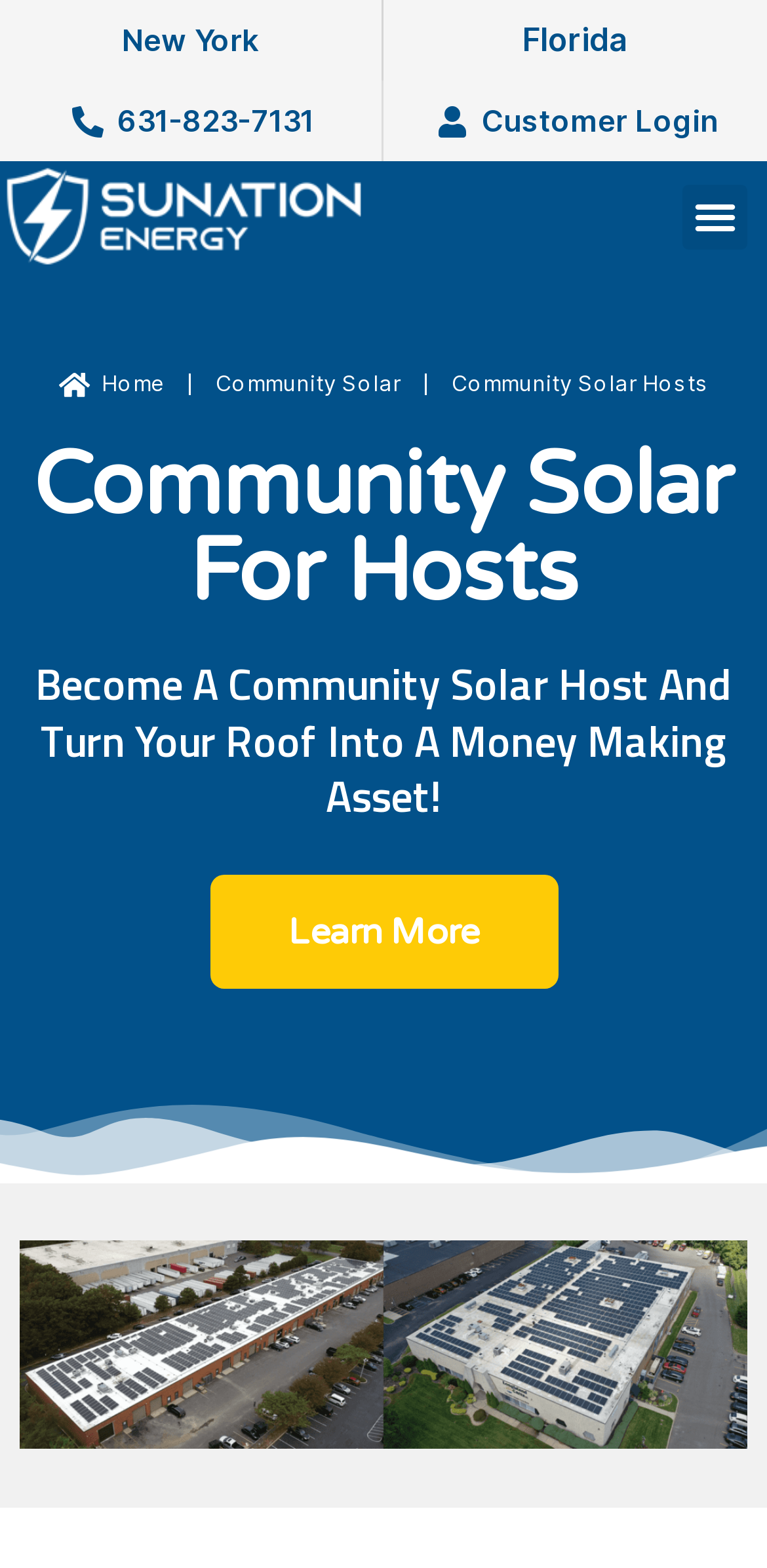What is the main heading displayed on the webpage? Please provide the text.

Community Solar For Hosts